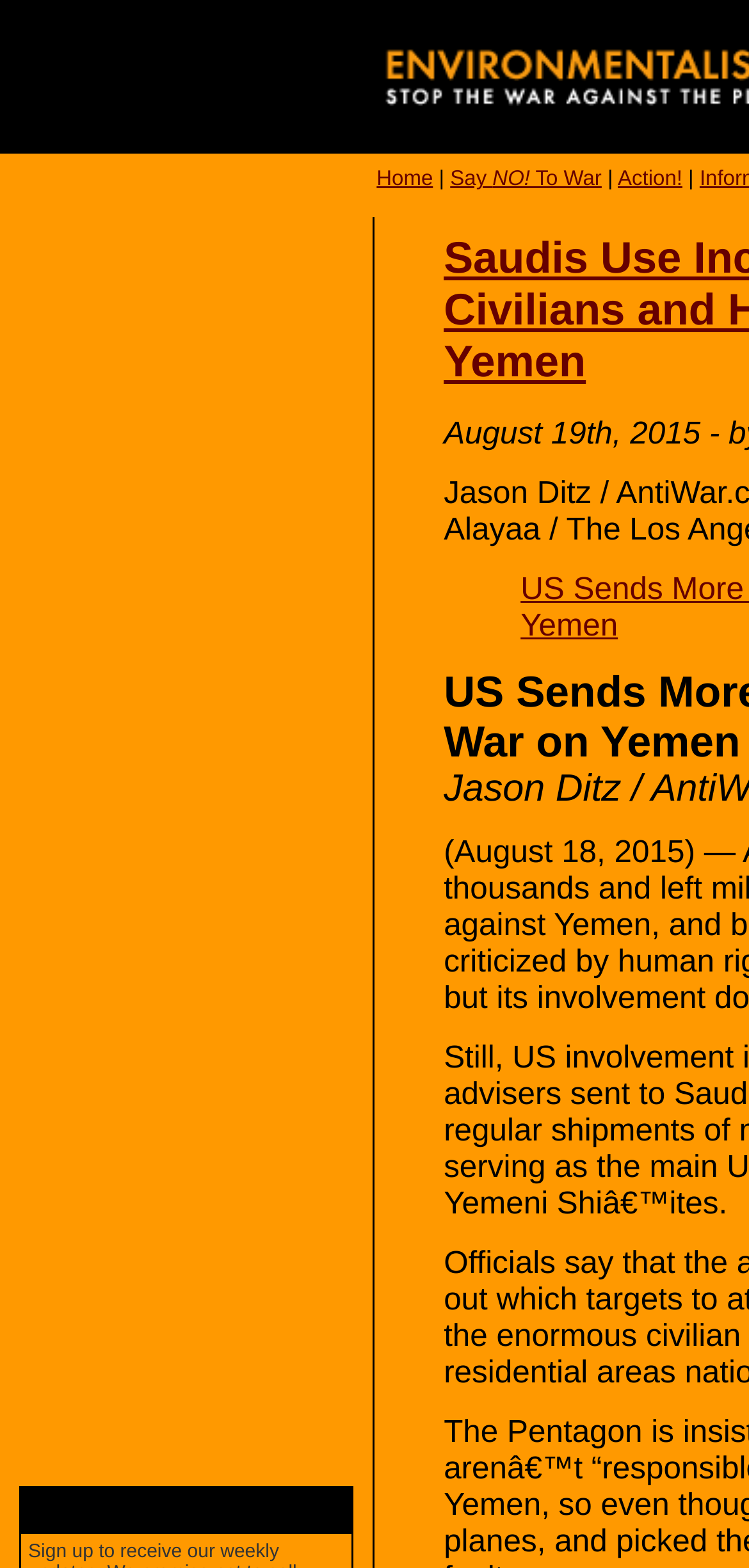Given the element description, predict the bounding box coordinates in the format (top-left x, top-left y, bottom-right x, bottom-right y), using floating point numbers between 0 and 1: Home

[0.503, 0.107, 0.578, 0.121]